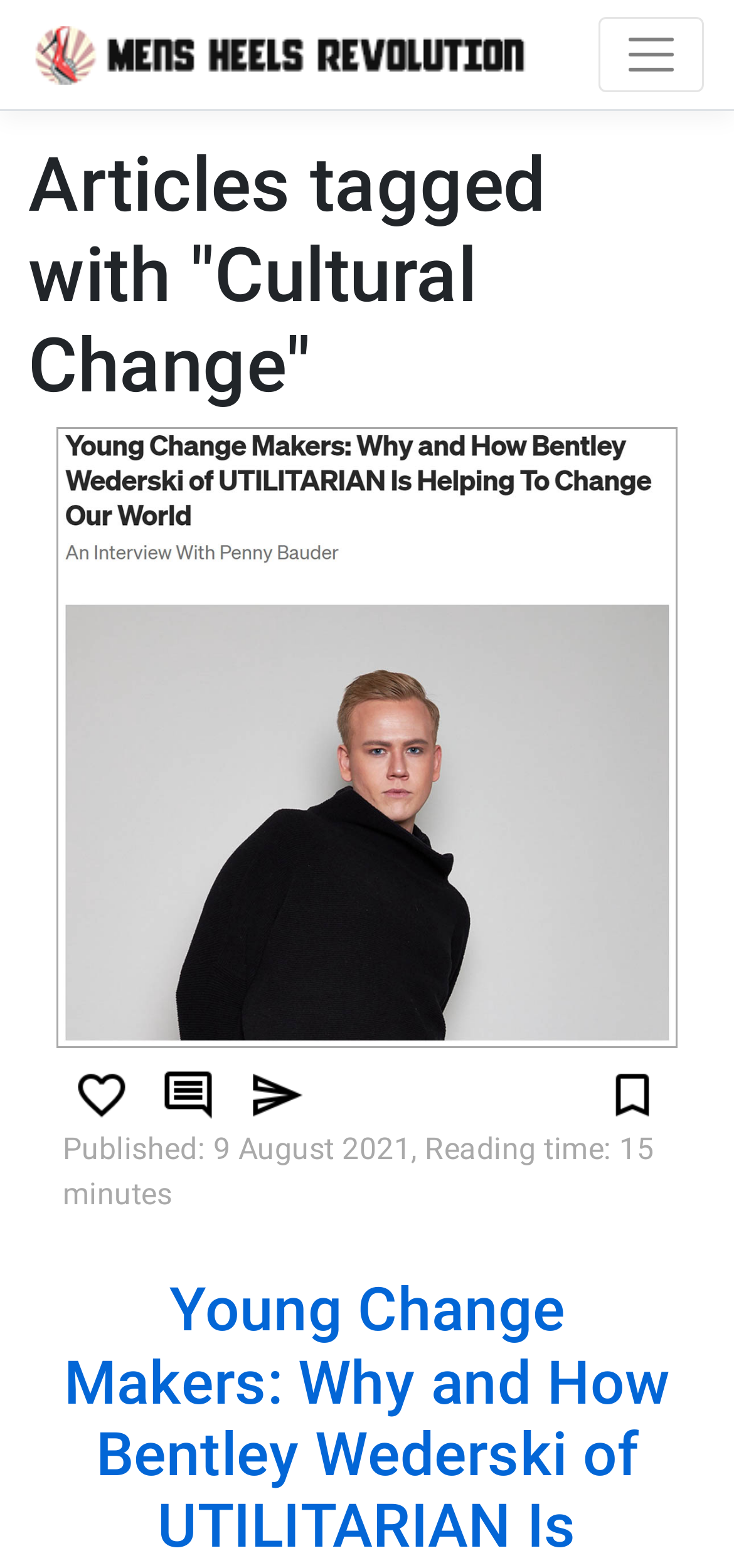Predict the bounding box of the UI element based on the description: "aria-label="Toggle navigation"". The coordinates should be four float numbers between 0 and 1, formatted as [left, top, right, bottom].

[0.815, 0.011, 0.959, 0.059]